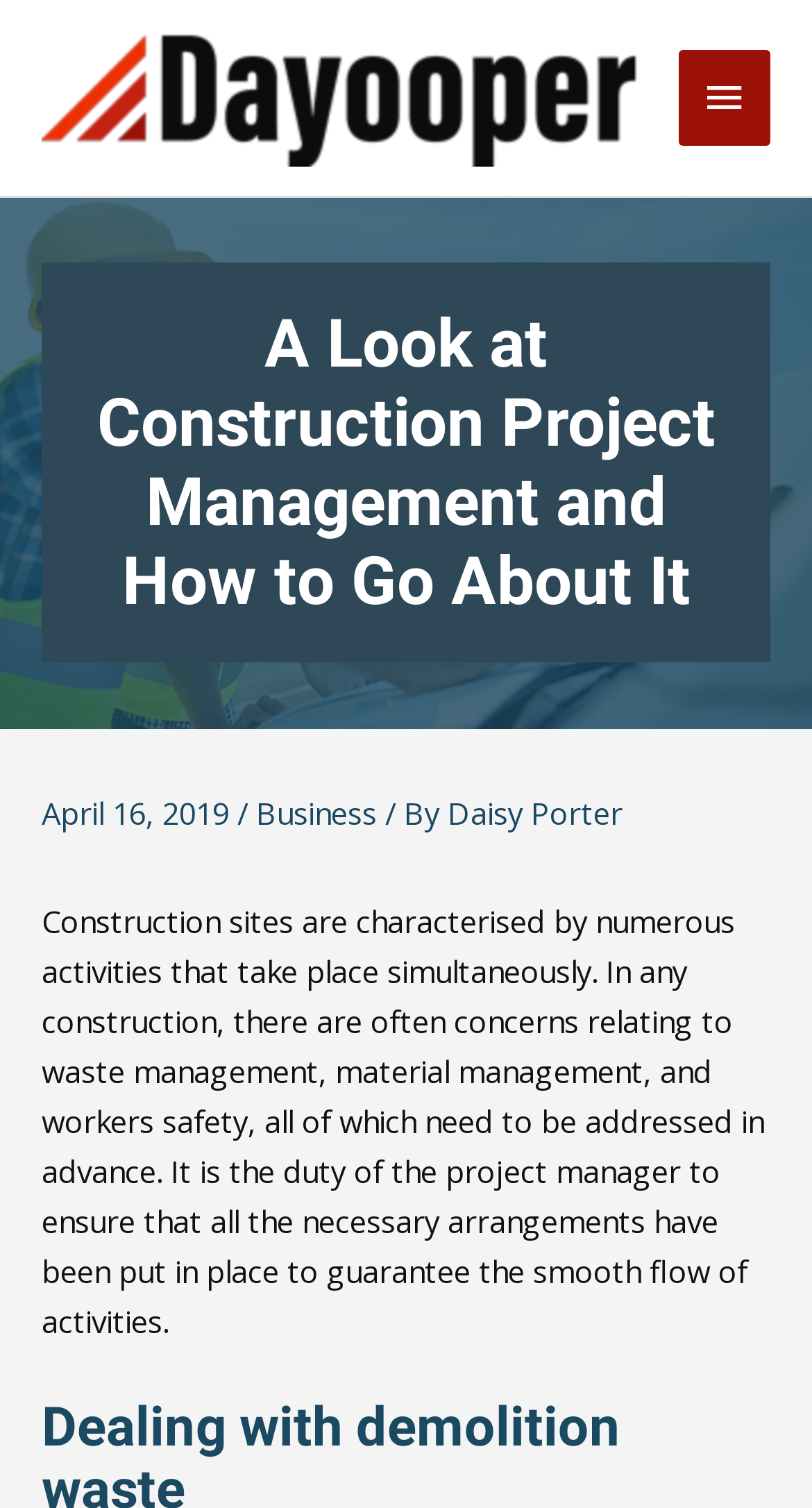Extract the primary header of the webpage and generate its text.

A Look at Construction Project Management and How to Go About It